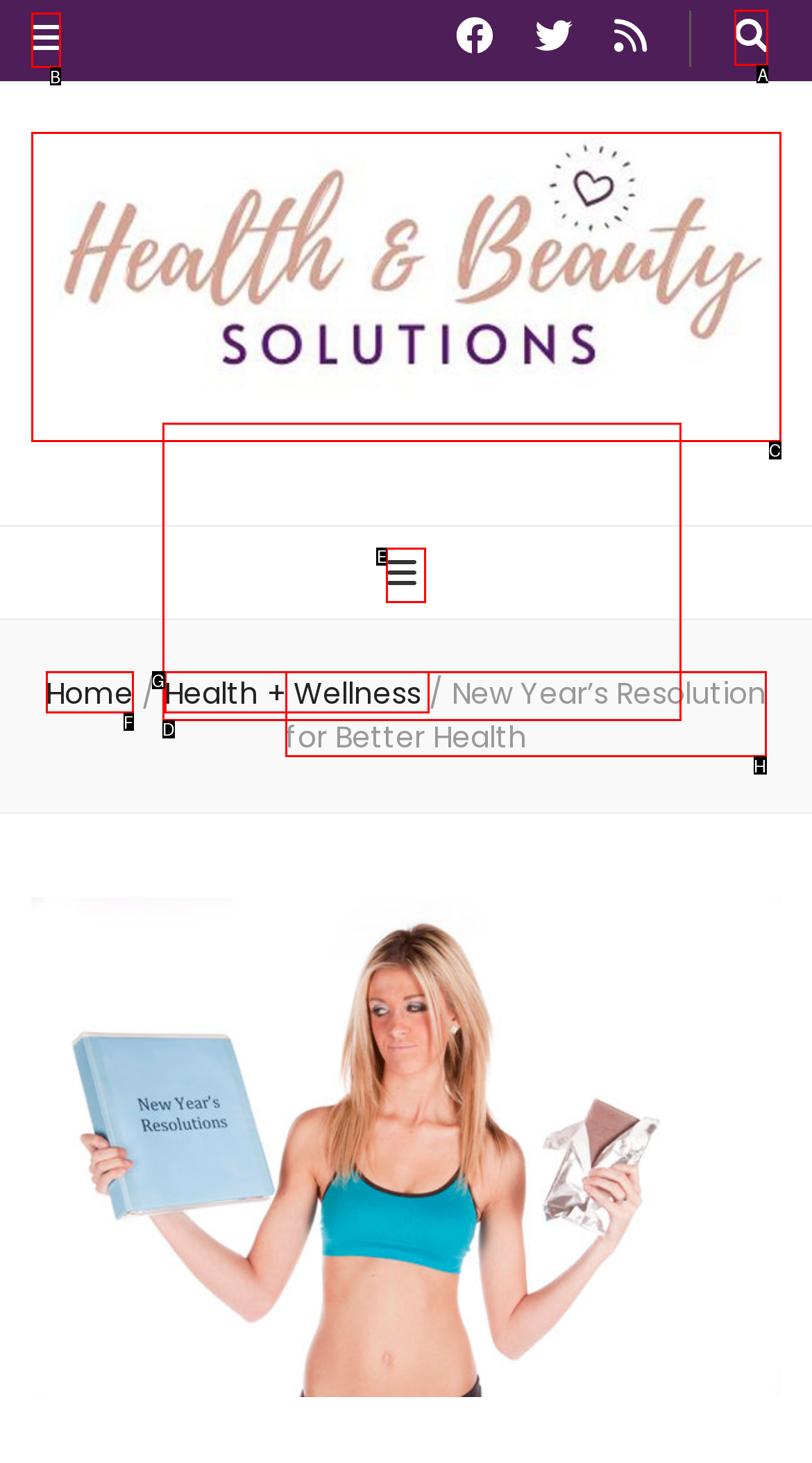Look at the highlighted elements in the screenshot and tell me which letter corresponds to the task: search on the website.

A